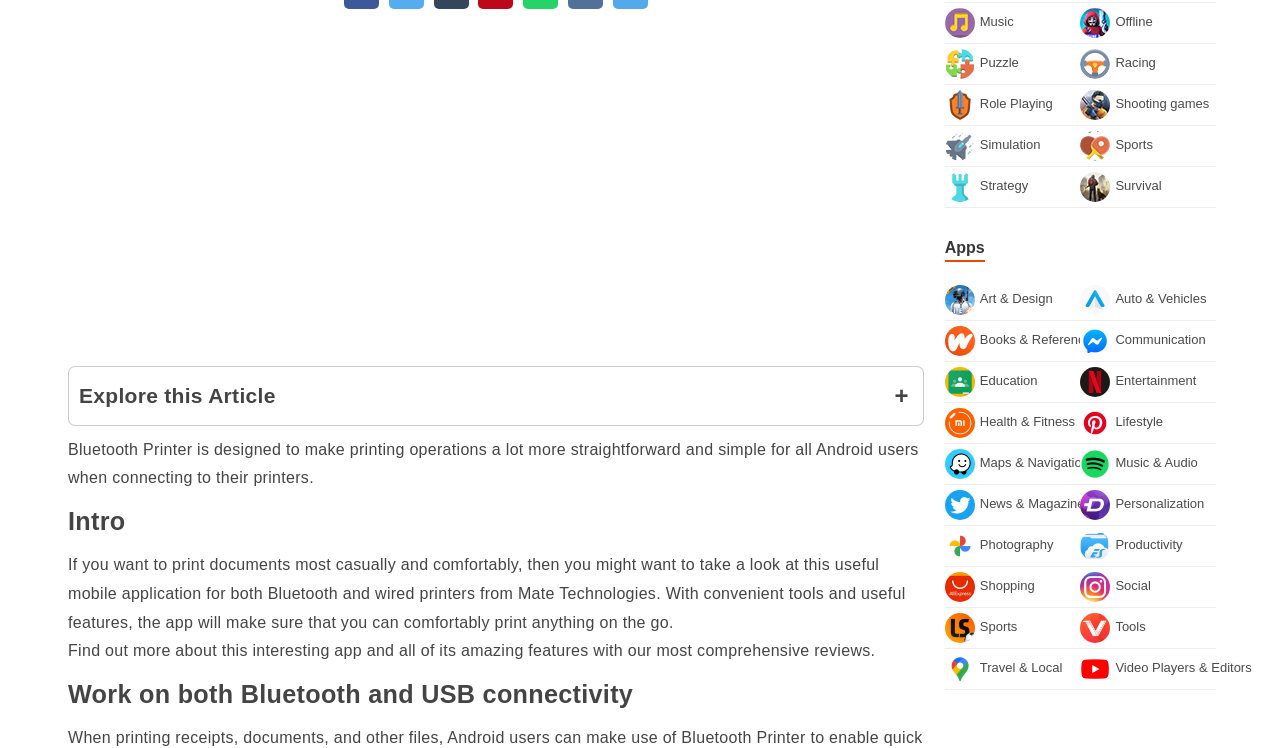What types of apps are listed on this webpage?
Please analyze the image and answer the question with as much detail as possible.

By examining the links on the webpage, I can see that various app categories are listed, including Music, Offline, Puzzle, Racing, Role Playing, Shooting games, Simulation, Sports, Strategy, Survival, Art & Design, Auto & Vehicles, Books & Reference, Communication, Education, Entertainment, Health & Fitness, Lifestyle, Maps & Navigation, Music & Audio, News & Magazines, Personalization, Photography, Productivity, Shopping, Social, Sports, Tools, Travel & Local, and Video Players & Editors.